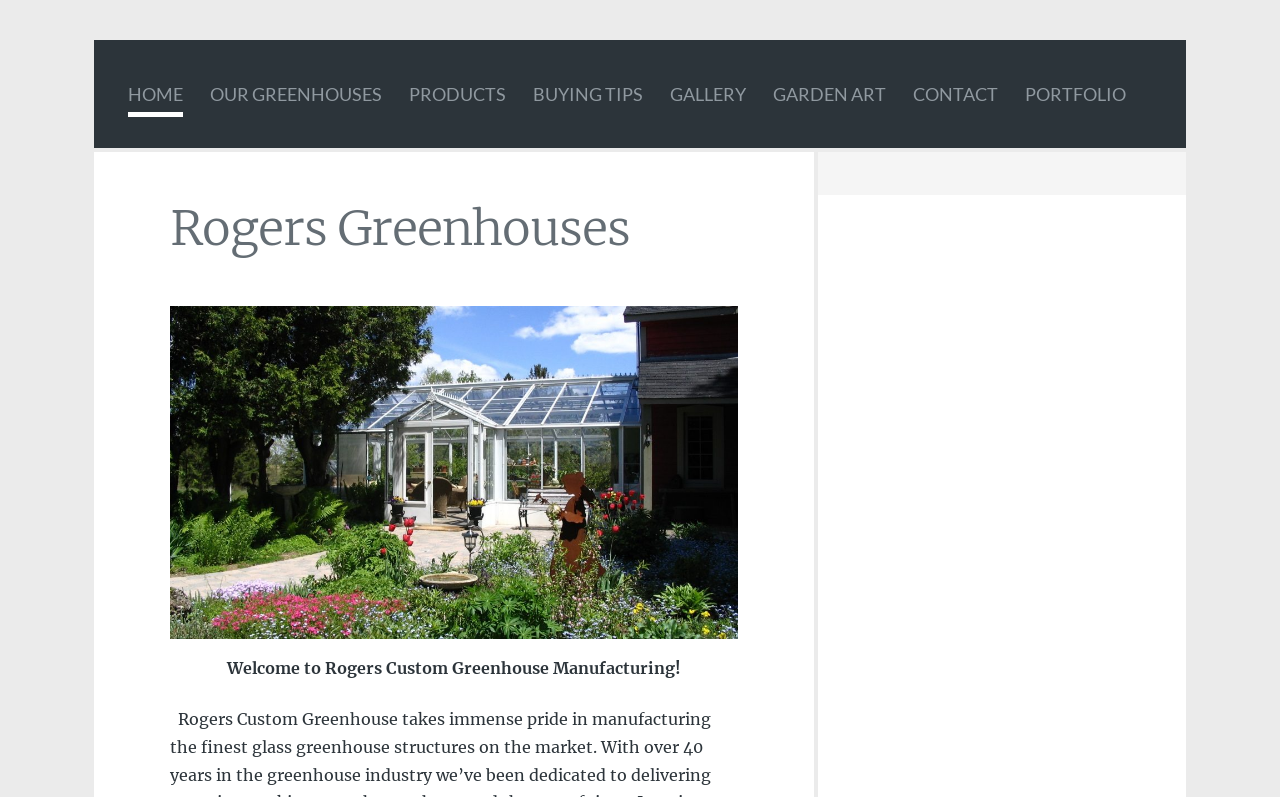Determine the bounding box coordinates for the region that must be clicked to execute the following instruction: "check the gallery".

[0.523, 0.095, 0.582, 0.141]